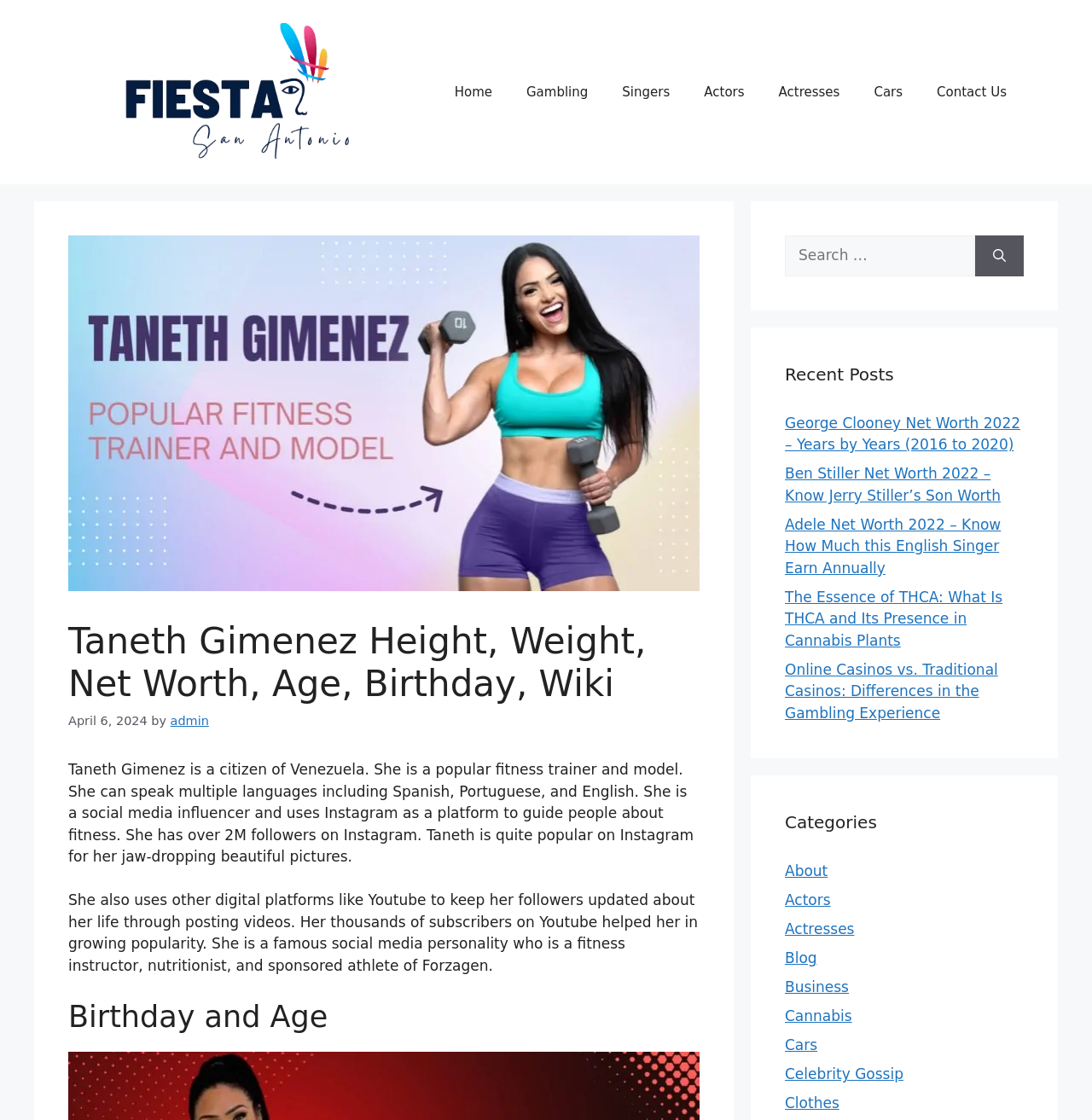Locate the bounding box coordinates of the region to be clicked to comply with the following instruction: "Contact us". The coordinates must be four float numbers between 0 and 1, in the form [left, top, right, bottom].

[0.842, 0.06, 0.938, 0.105]